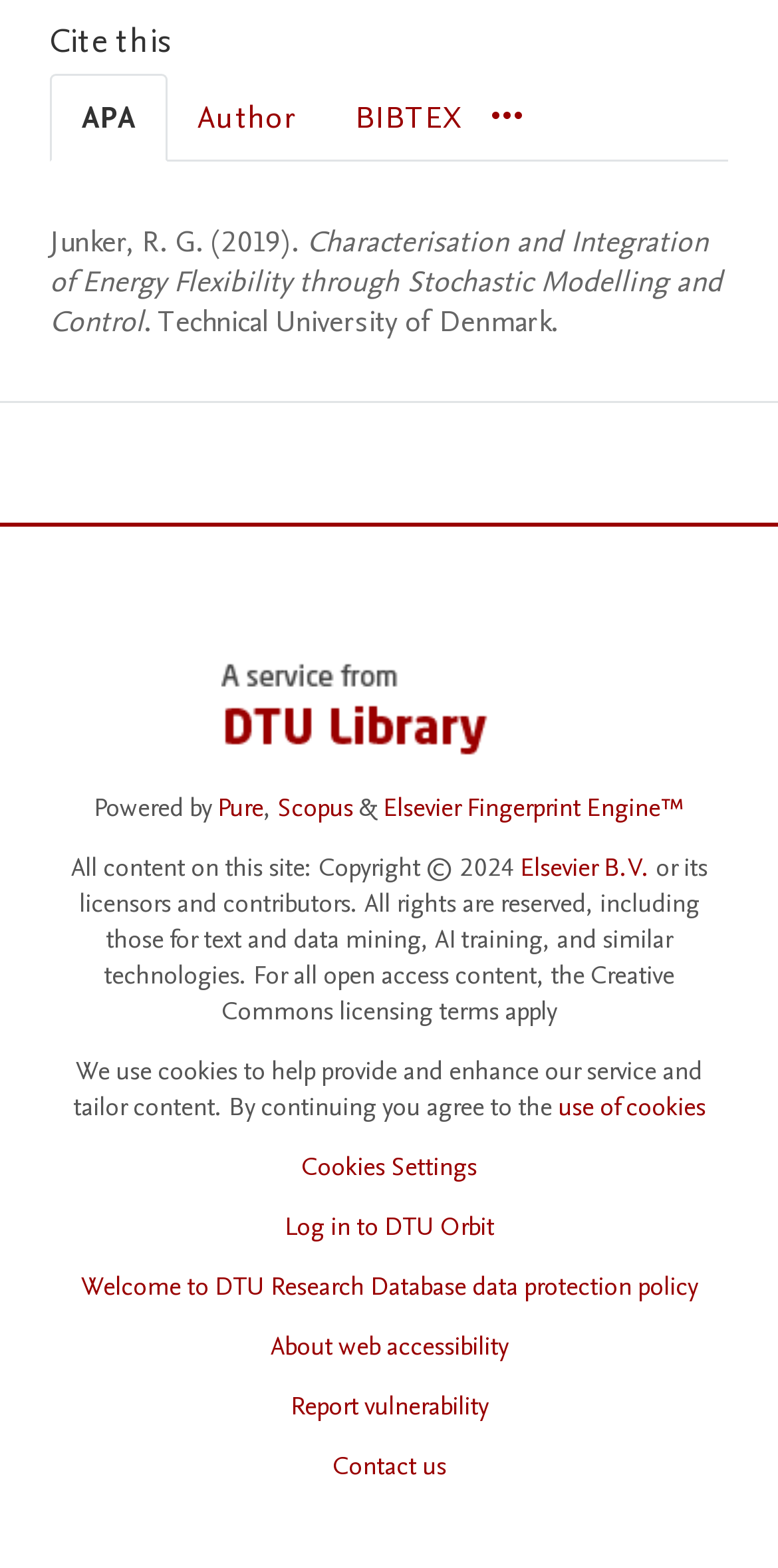Please find the bounding box coordinates of the element that must be clicked to perform the given instruction: "Select the Author citation style". The coordinates should be four float numbers from 0 to 1, i.e., [left, top, right, bottom].

[0.215, 0.048, 0.418, 0.102]